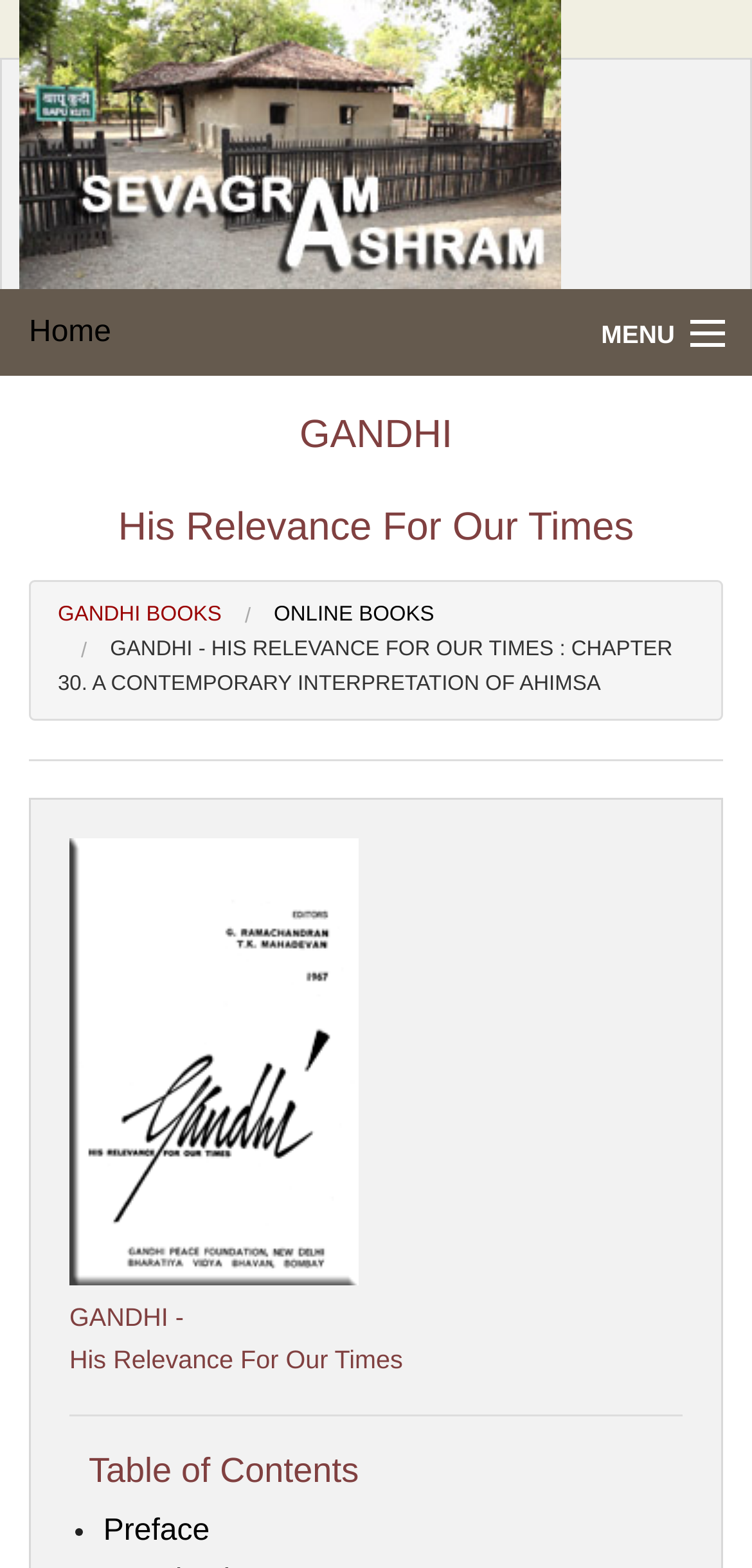Based on the image, provide a detailed and complete answer to the question: 
What is the name of the ashram?

The name of the ashram can be found in the logo at the top of the webpage, which says 'gandhiashramsevagram'. Additionally, the address of the ashram is mentioned as 'P.O. SEVAGRAM, DIST.WARDHA 442102, MS, INDIA.'